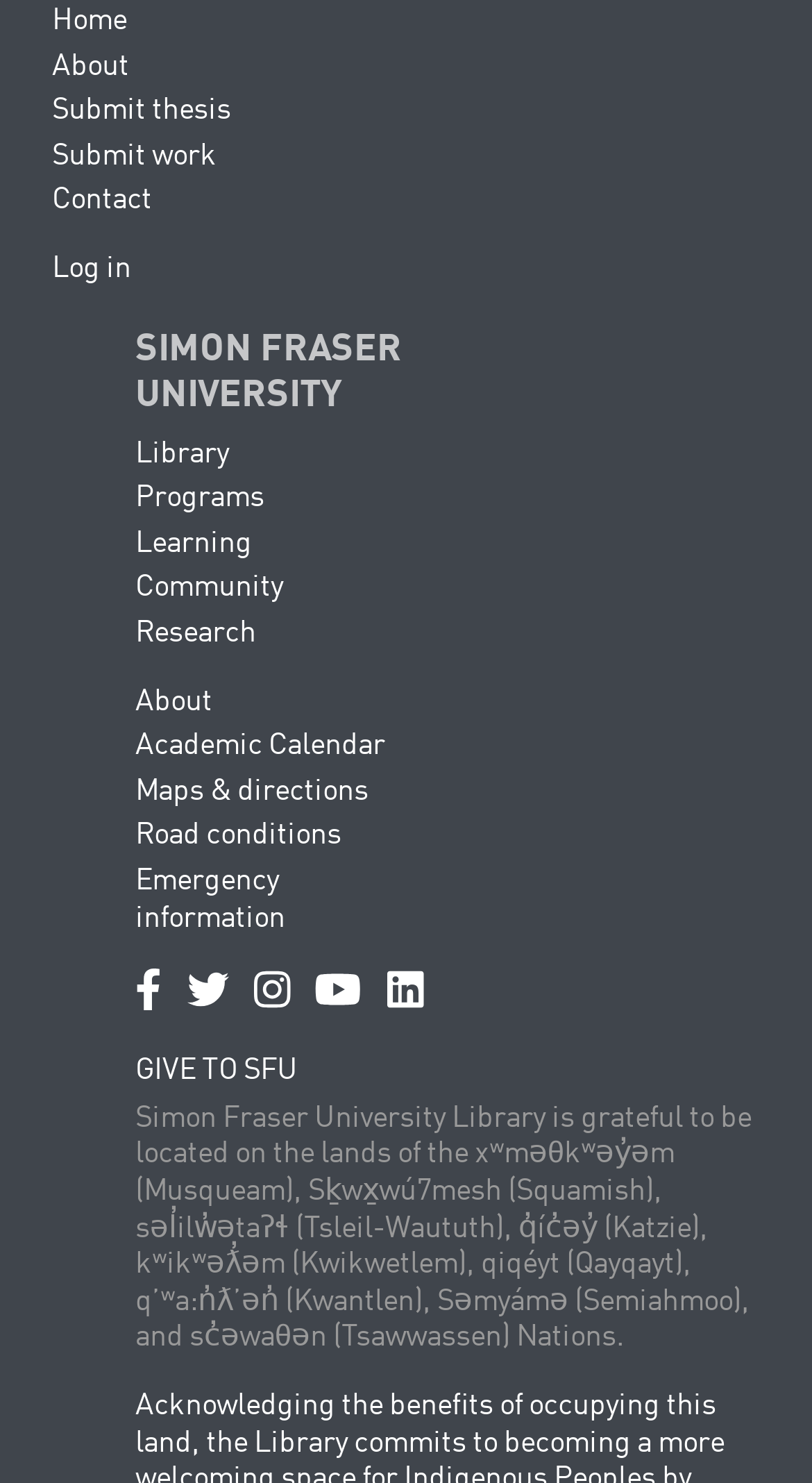How many links are available in the webpage?
Answer the question with a single word or phrase, referring to the image.

19